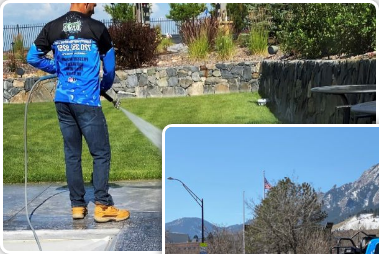Refer to the screenshot and give an in-depth answer to this question: What is in the background of the image?

The background of the image features a well-maintained outdoor space, which includes lush green grass and a stone wall, emphasizing the tidy and appealing environment that the power washing service aims to enhance.